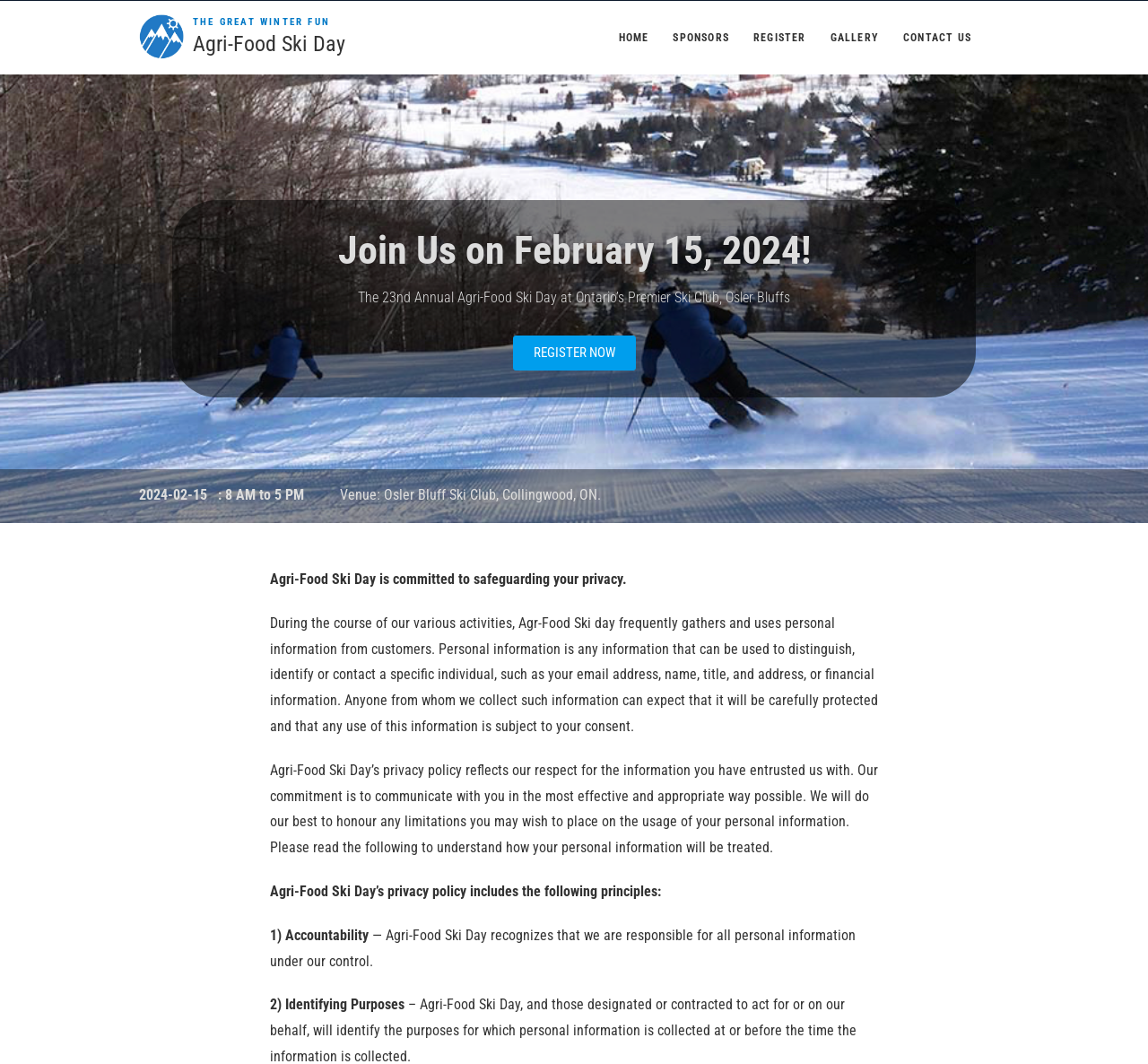Based on the description "Agri-Food Ski Day", find the bounding box of the specified UI element.

[0.168, 0.029, 0.301, 0.054]